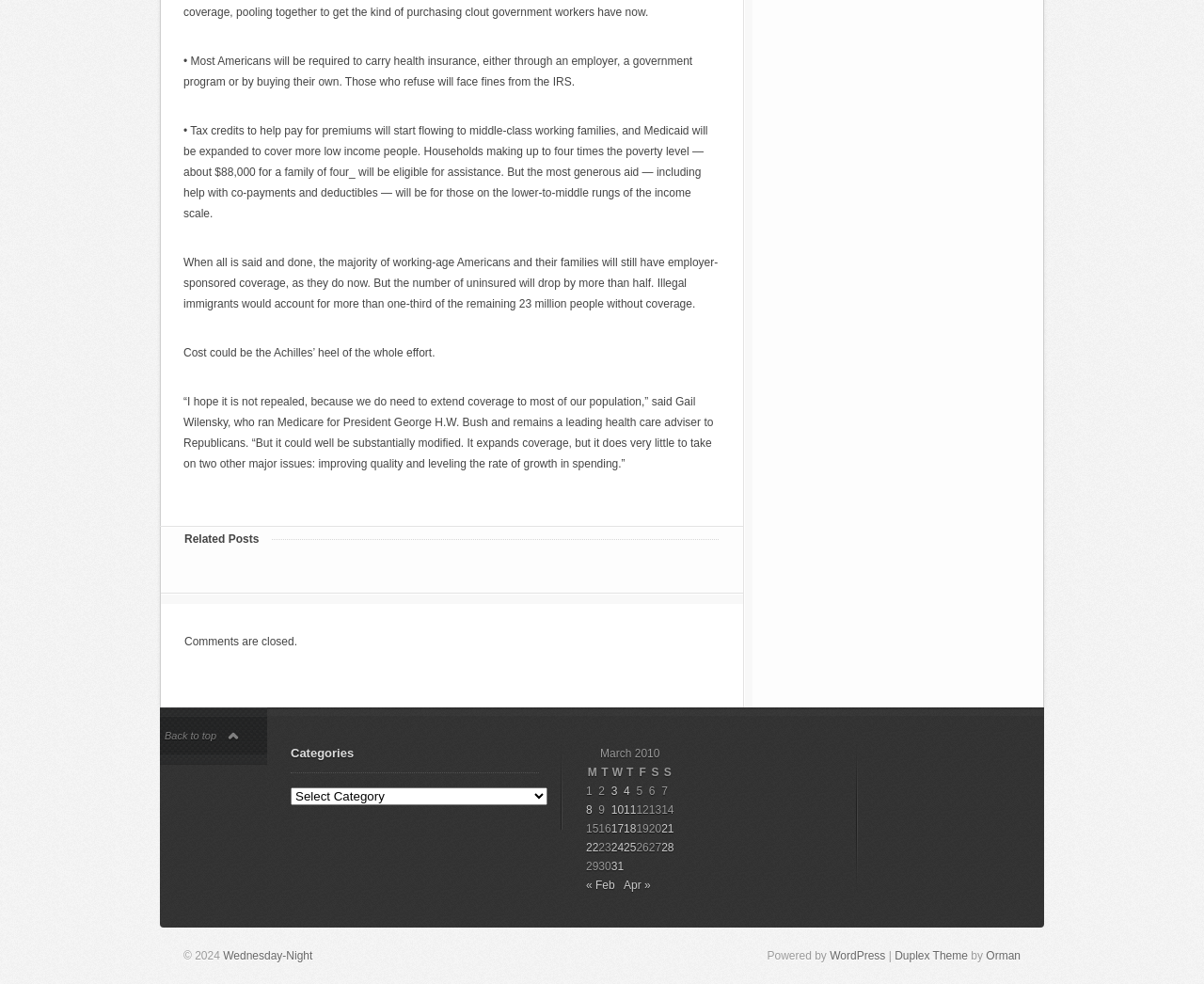Who ran Medicare for President George H.W. Bush?
Answer the question with a detailed and thorough explanation.

According to the article, Gail Wilensky, a leading health care adviser to Republicans, ran Medicare for President George H.W. Bush.